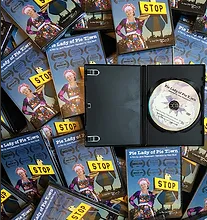Break down the image and provide a full description, noting any significant aspects.

The image showcases a collection of DVDs prominently featuring the cover art for the documentary "The Pie Lady of Pie Town." In the foreground, an open DVD case reveals the disc, which is labeled with the film's title, against a backdrop of multiple stacked copies of the DVD. Each cover features colorful graphics and a vibrant depiction of the titular "Pie Lady." Some of the DVDs are adorned with bold "STOP" stickers, suggesting a promotion or limited-time offer. This striking display highlights the film's availability for purchase, inviting viewers to explore its content, which is centered around the engaging story woven throughout the documentary.